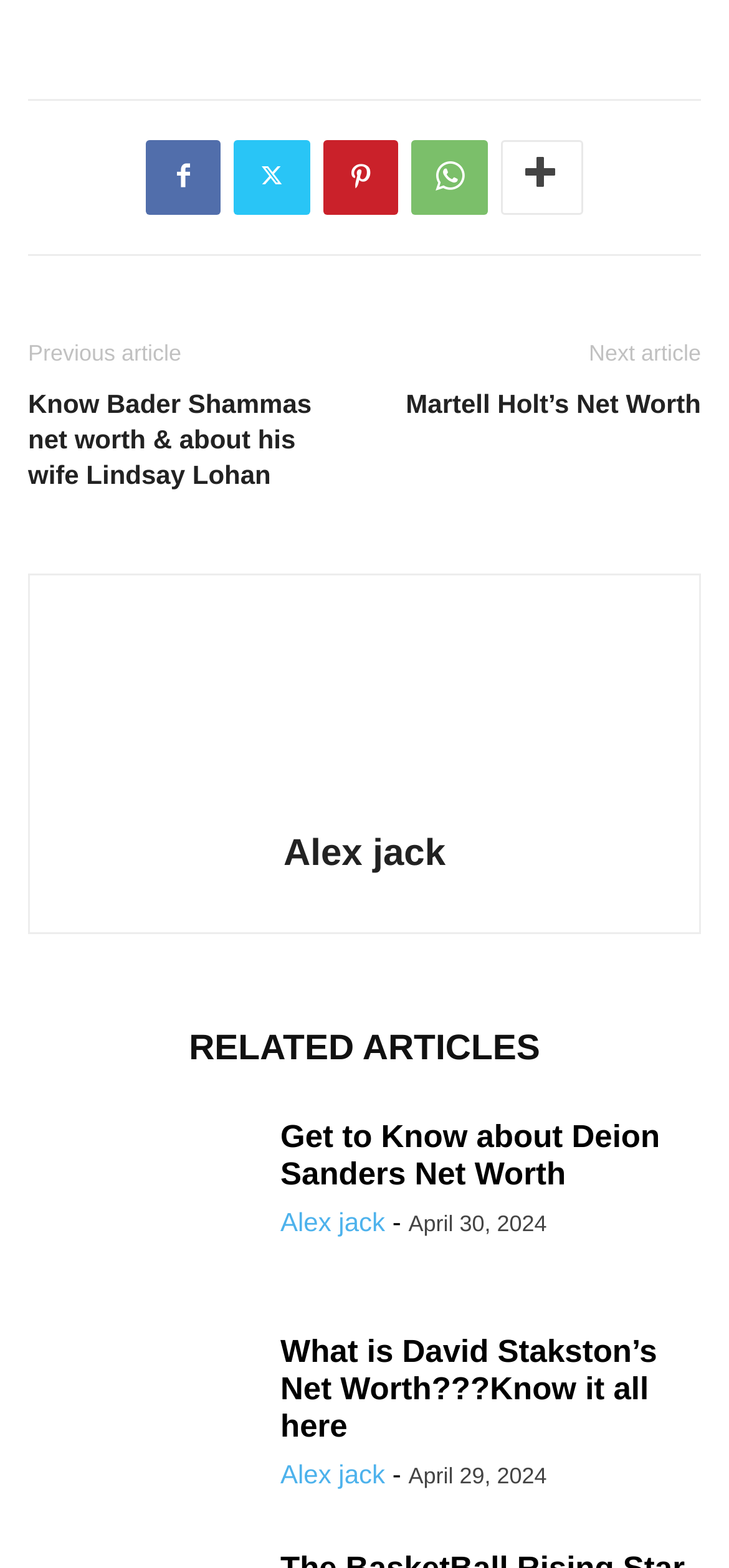Determine the bounding box coordinates of the region to click in order to accomplish the following instruction: "Visit the author's page". Provide the coordinates as four float numbers between 0 and 1, specifically [left, top, right, bottom].

[0.372, 0.501, 0.628, 0.52]